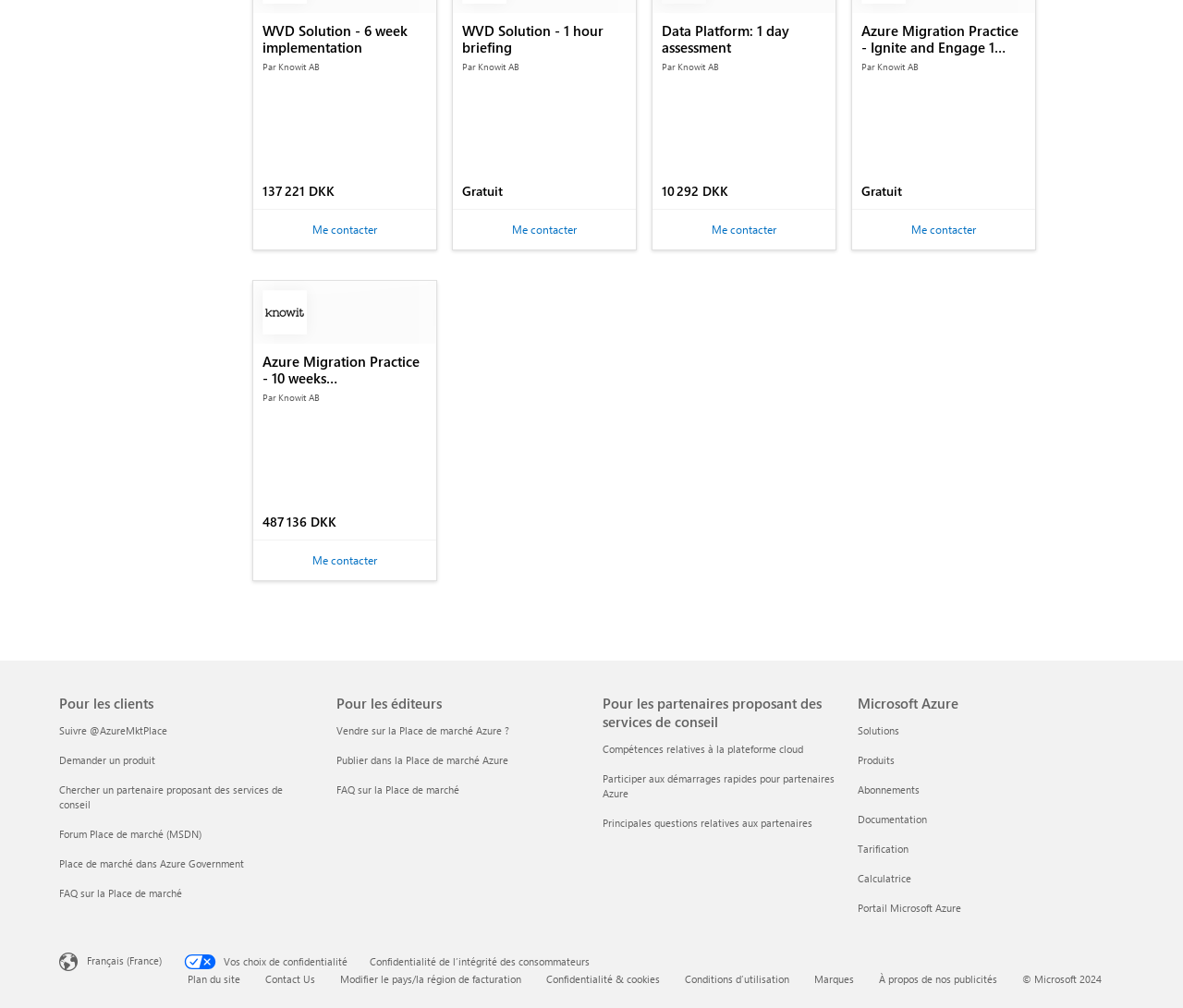Locate the bounding box coordinates of the element I should click to achieve the following instruction: "Select language".

[0.05, 0.943, 0.155, 0.965]